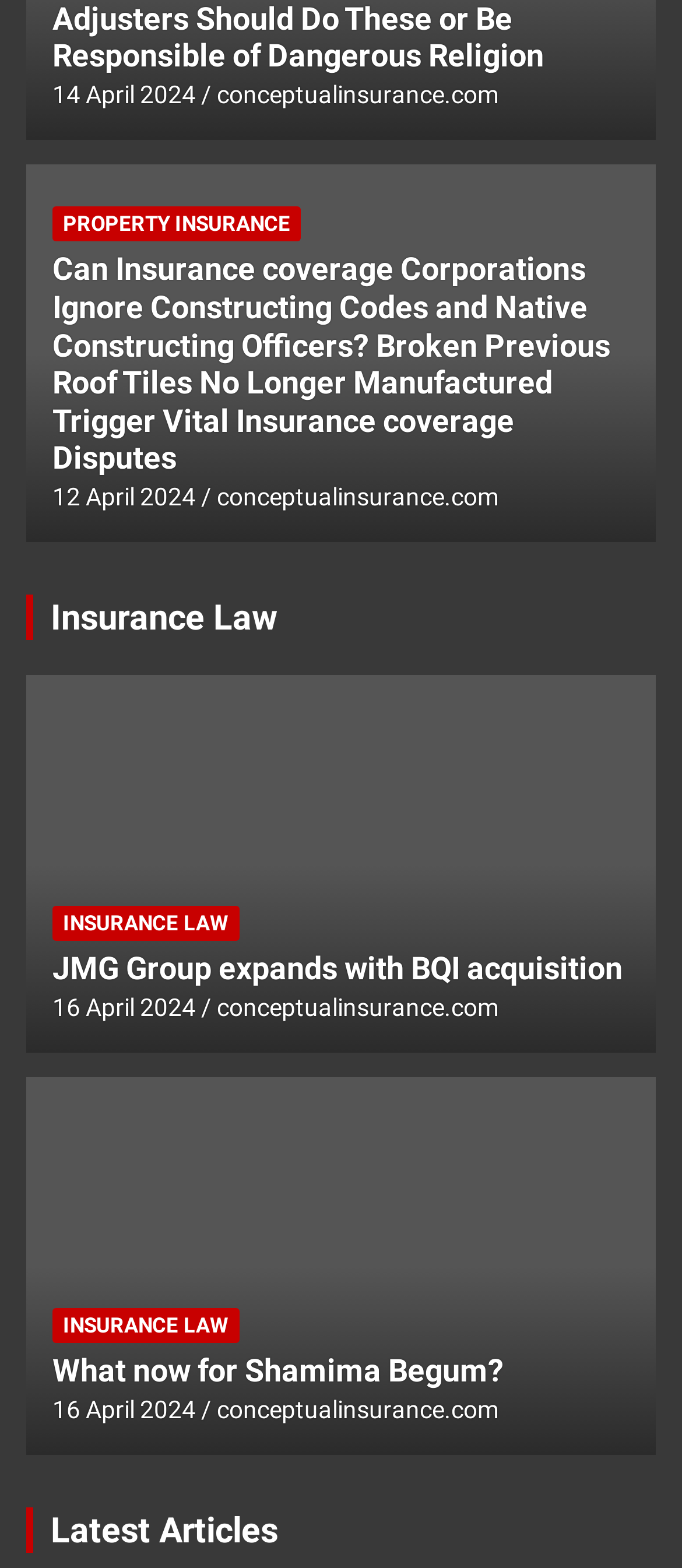Please identify the bounding box coordinates of where to click in order to follow the instruction: "click on 'PROPERTY INSURANCE'".

[0.077, 0.131, 0.441, 0.154]